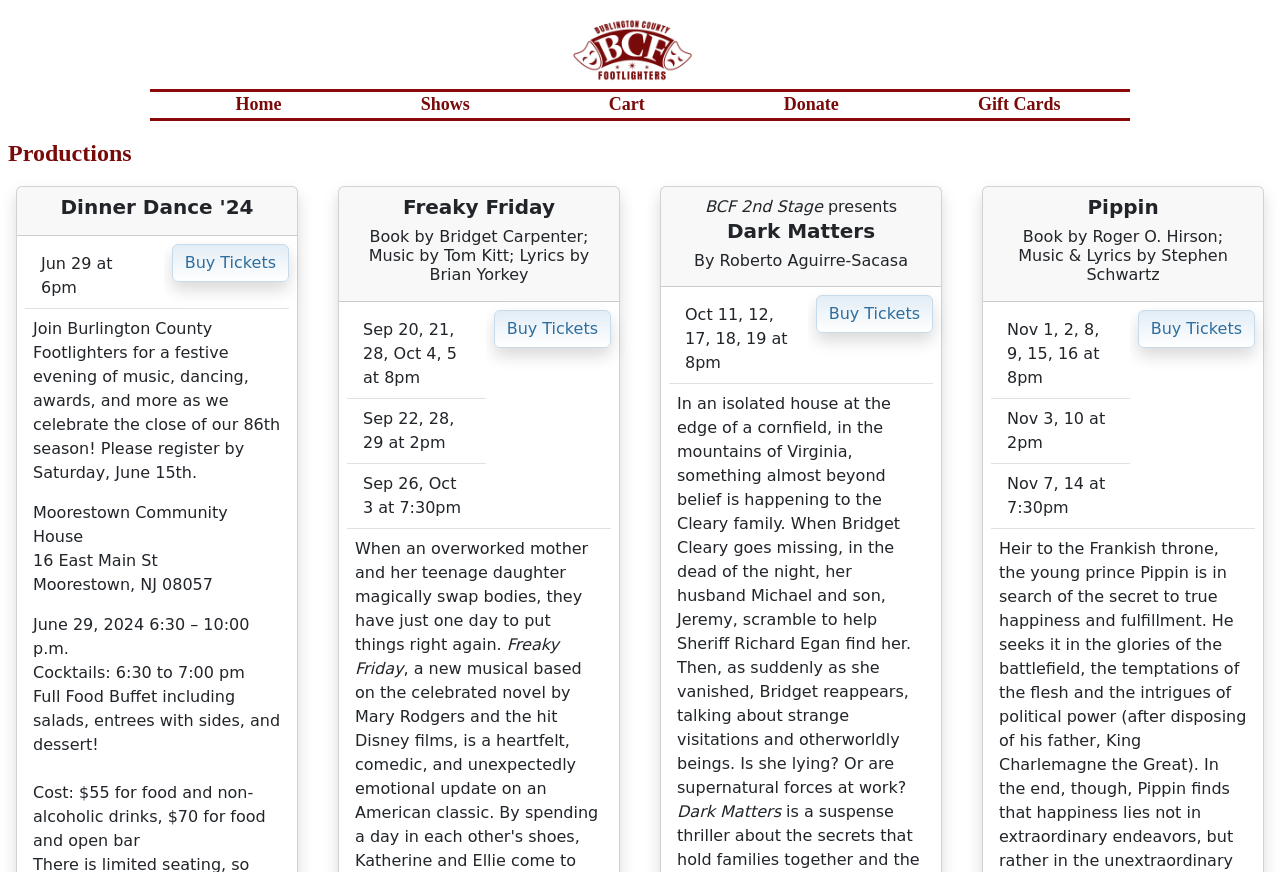What is the name of the organization?
Based on the image, answer the question with a single word or brief phrase.

Burlington County Footlighters